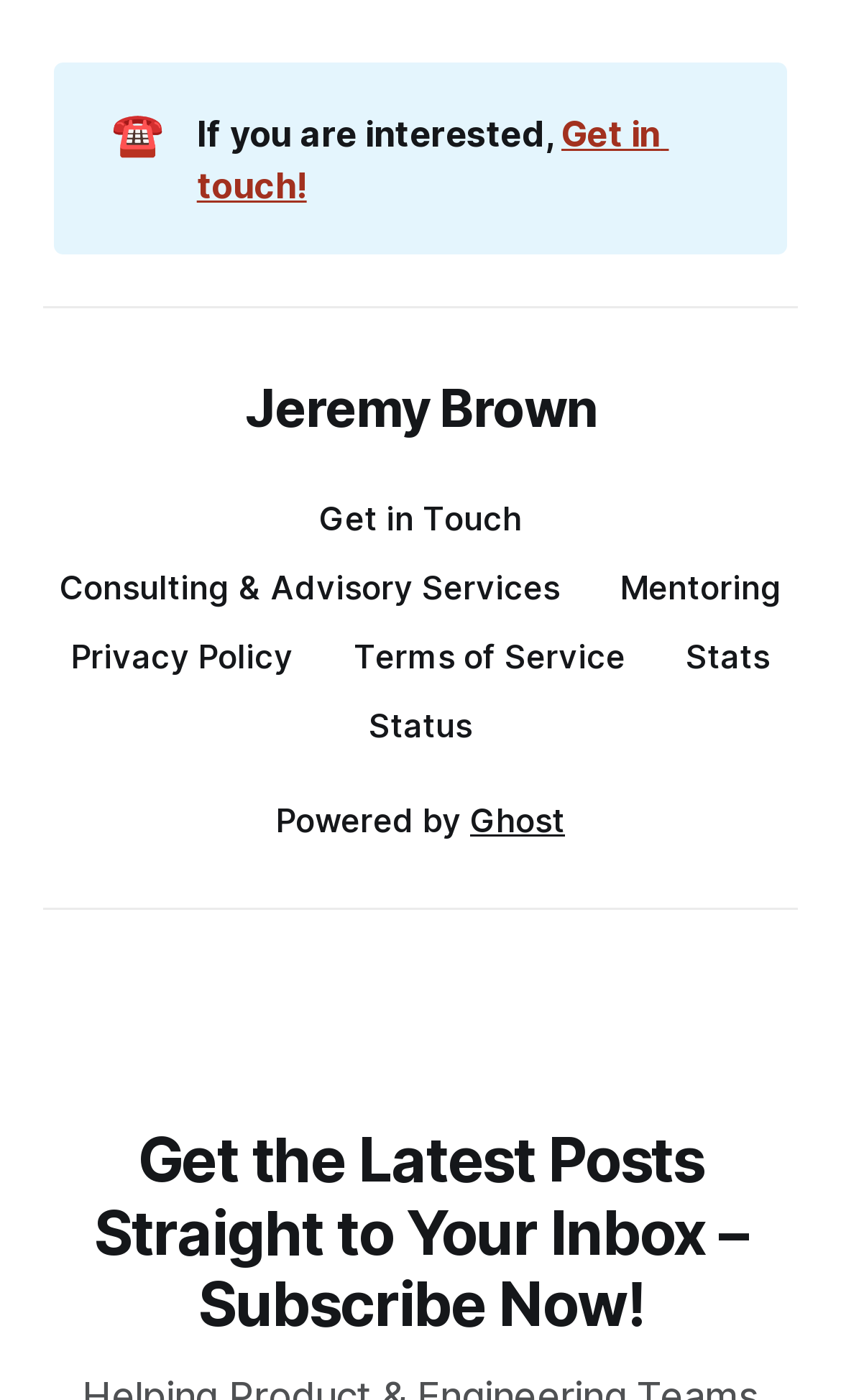Please specify the bounding box coordinates of the region to click in order to perform the following instruction: "Explore the Nature of Man category".

None